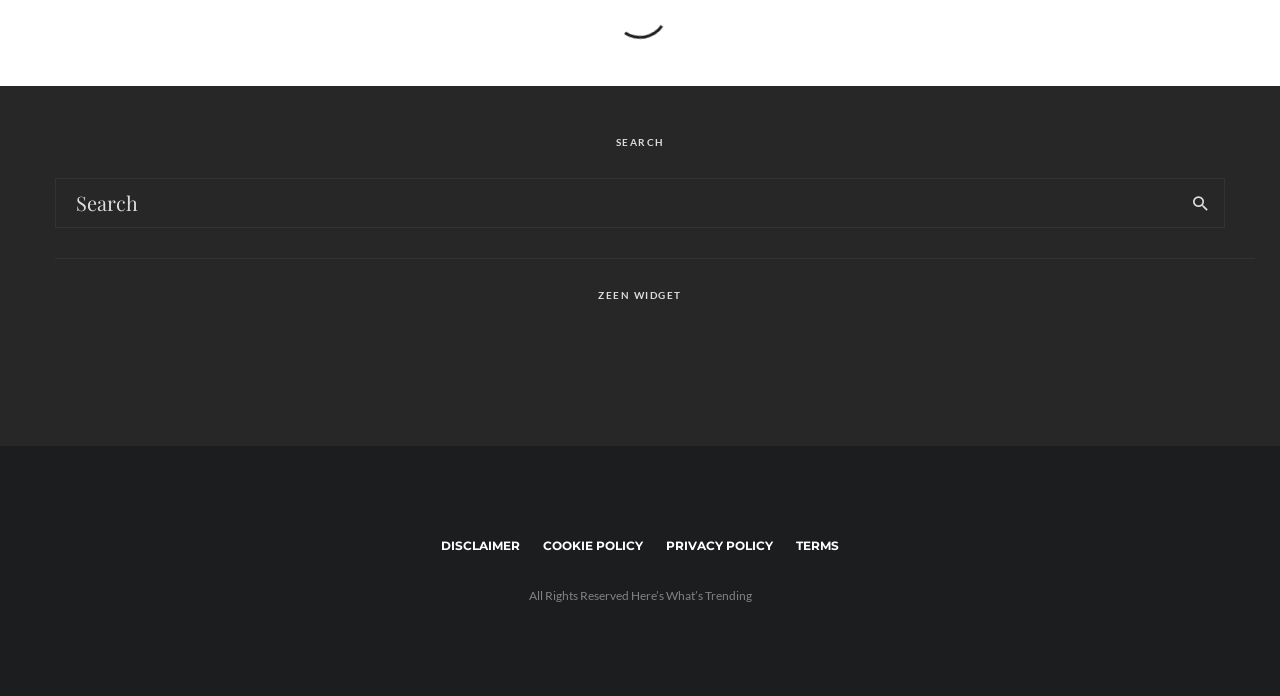Please answer the following question using a single word or phrase: 
What is the text on the search button?

search